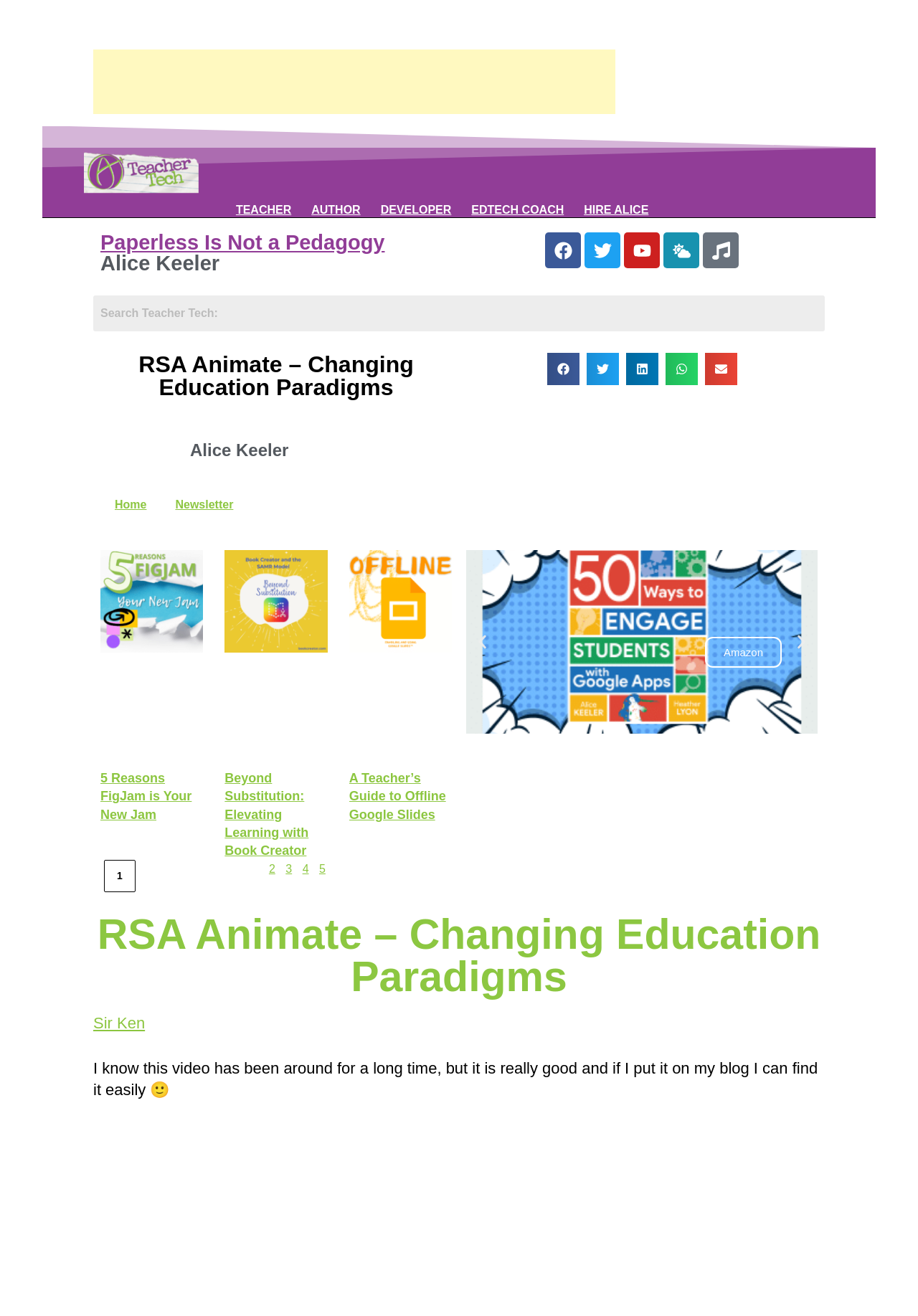Locate the bounding box coordinates of the element that should be clicked to execute the following instruction: "Read the article '5 Reasons FigJam is Your New Jam'".

[0.109, 0.418, 0.221, 0.653]